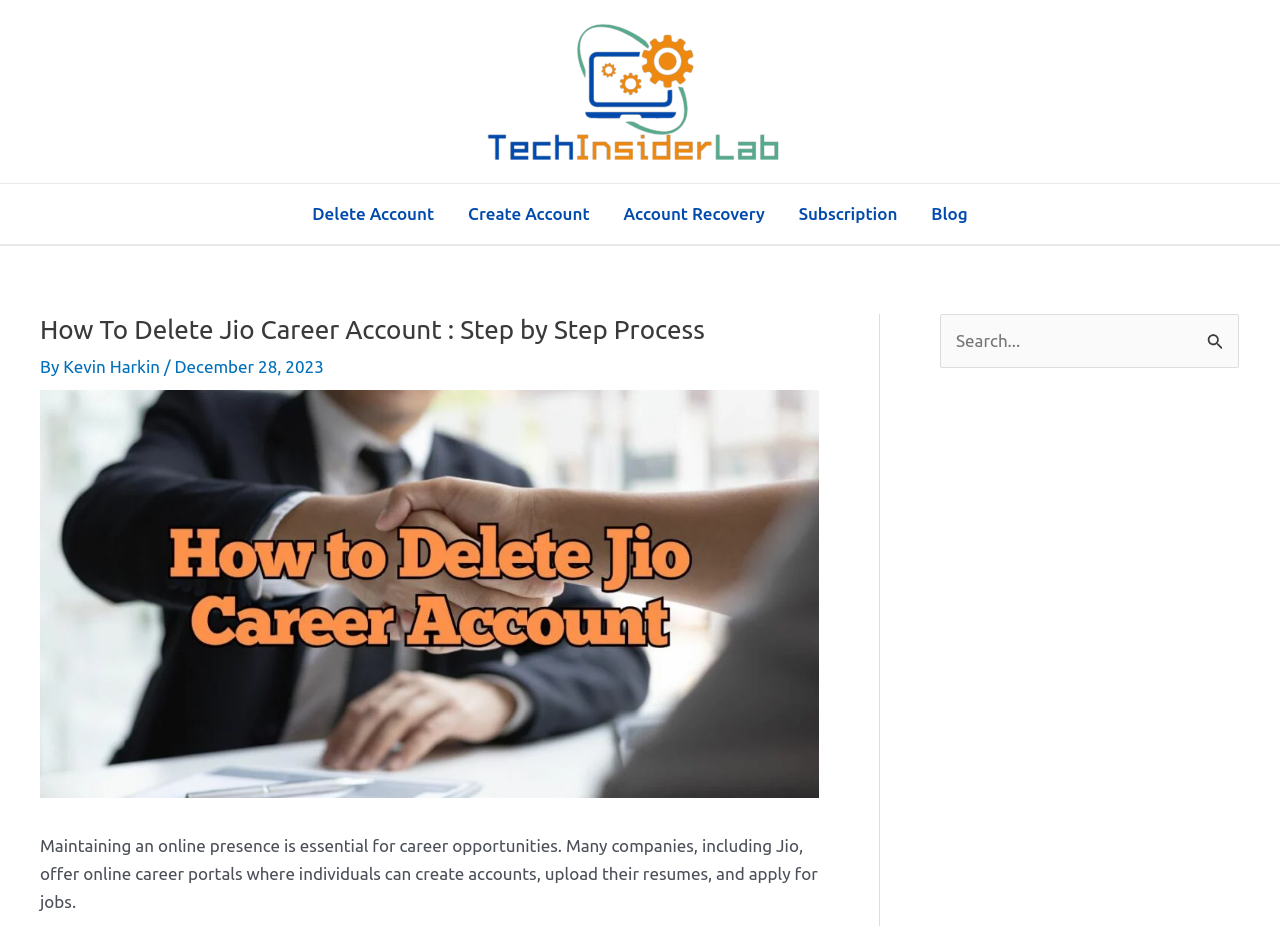From the webpage screenshot, predict the bounding box coordinates (top-left x, top-left y, bottom-right x, bottom-right y) for the UI element described here: parent_node: Search for: name="s" placeholder="Search..."

[0.734, 0.339, 0.968, 0.397]